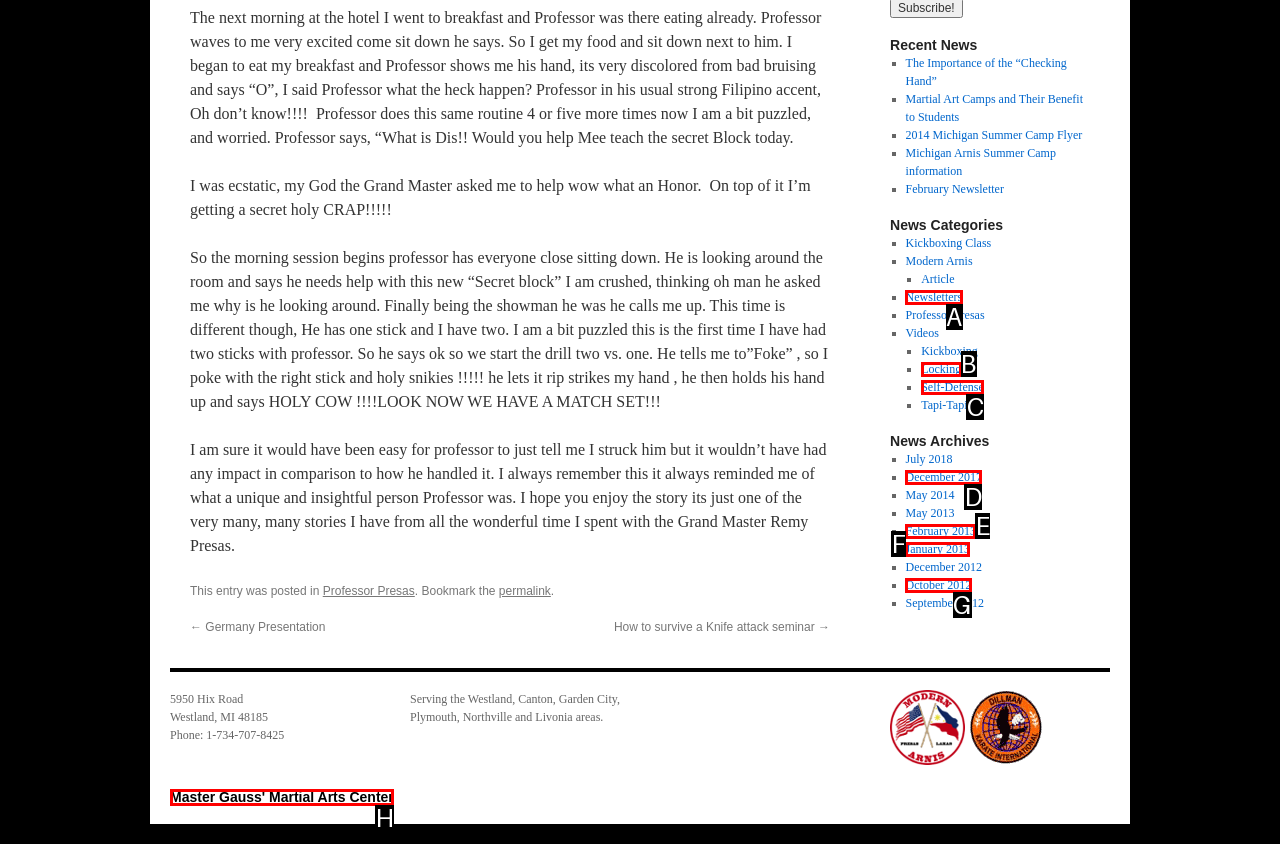Match the option to the description: Self-Defense
State the letter of the correct option from the available choices.

C